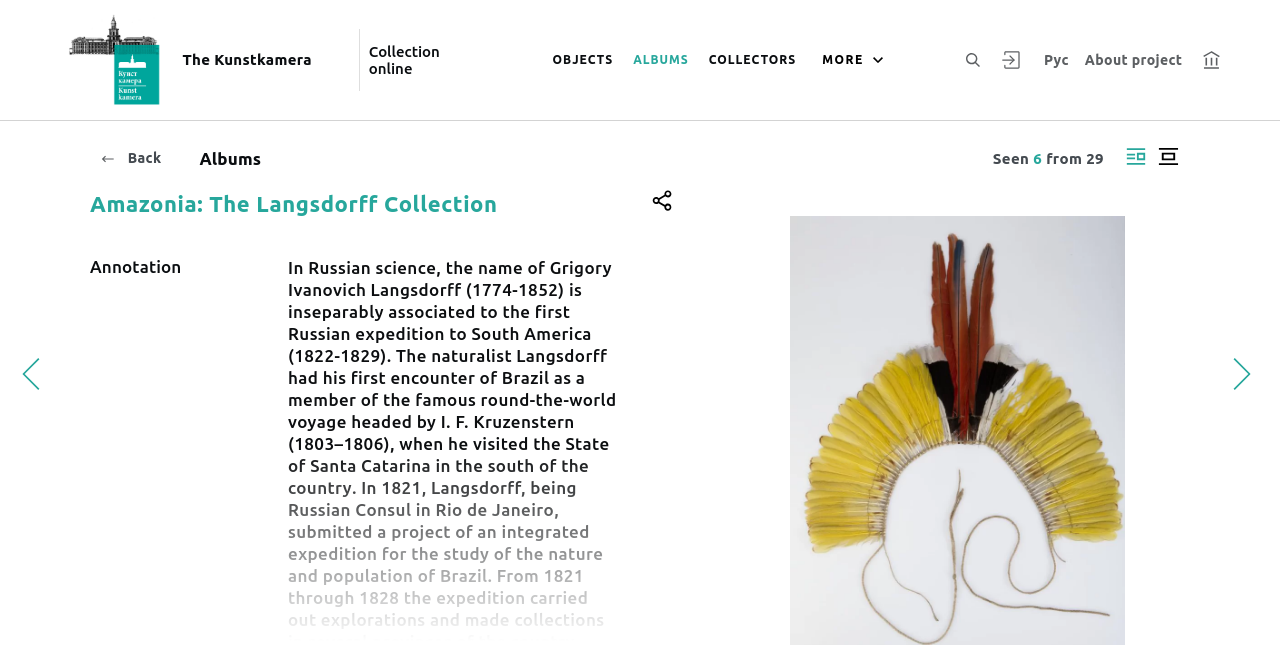Identify the bounding box coordinates of the region that should be clicked to execute the following instruction: "Go to about project".

[0.844, 0.067, 0.928, 0.119]